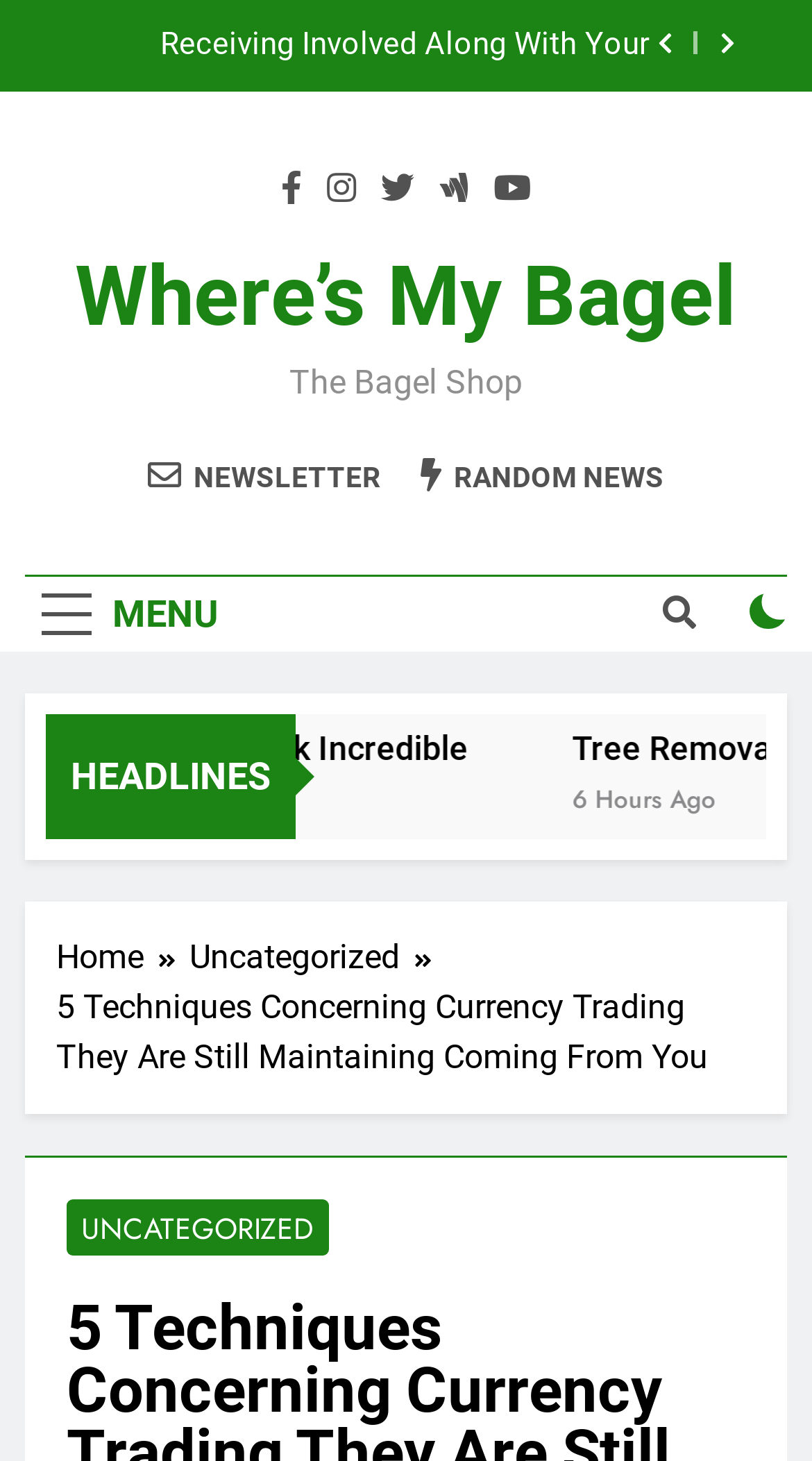Pinpoint the bounding box coordinates for the area that should be clicked to perform the following instruction: "Visit the RANDOM NEWS page".

[0.518, 0.312, 0.818, 0.339]